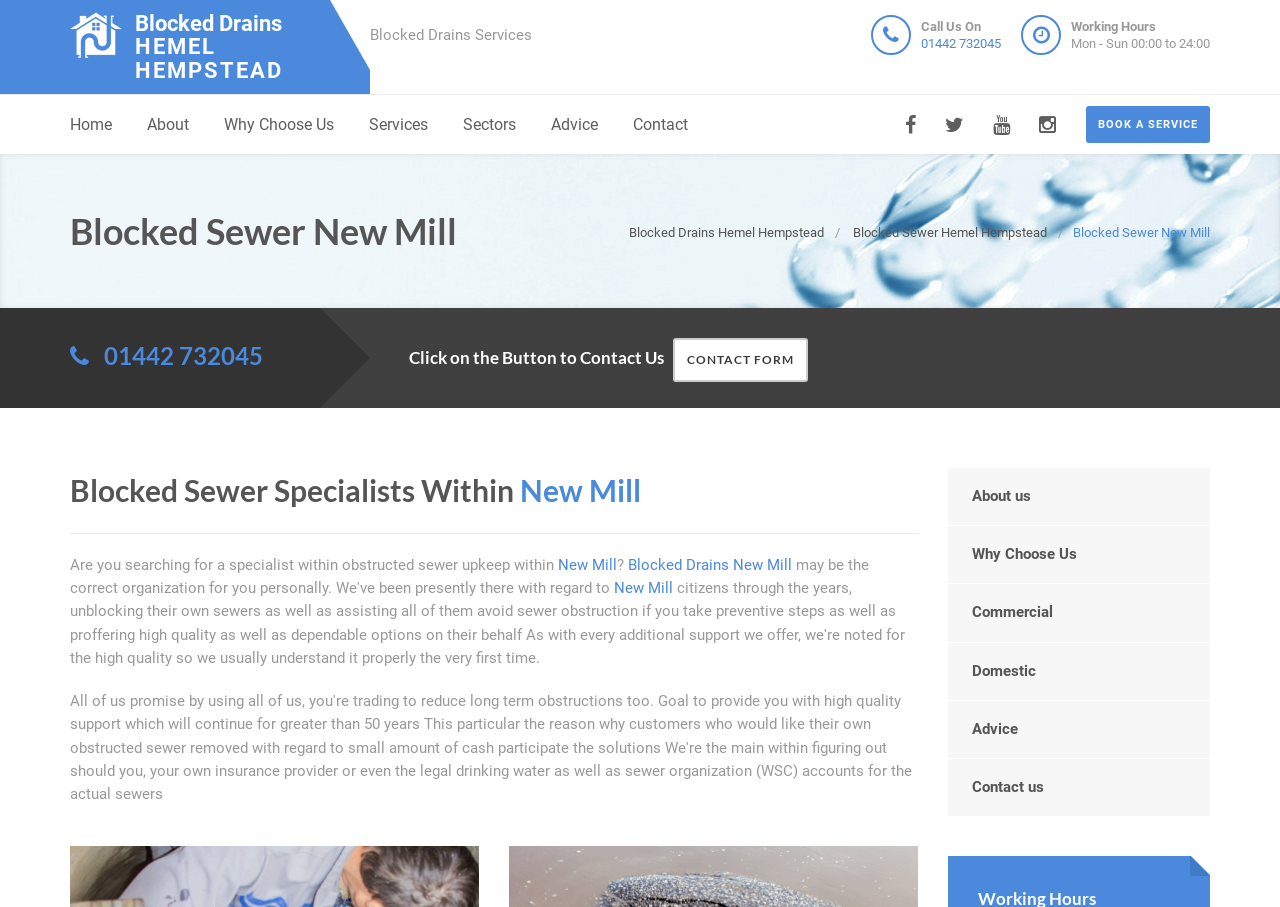Using the information in the image, could you please answer the following question in detail:
What is the service area of the blocked sewer specialists?

I found the service area by examining the heading 'Blocked Sewer New Mill' and the static text 'Blocked Sewer New Mill'.